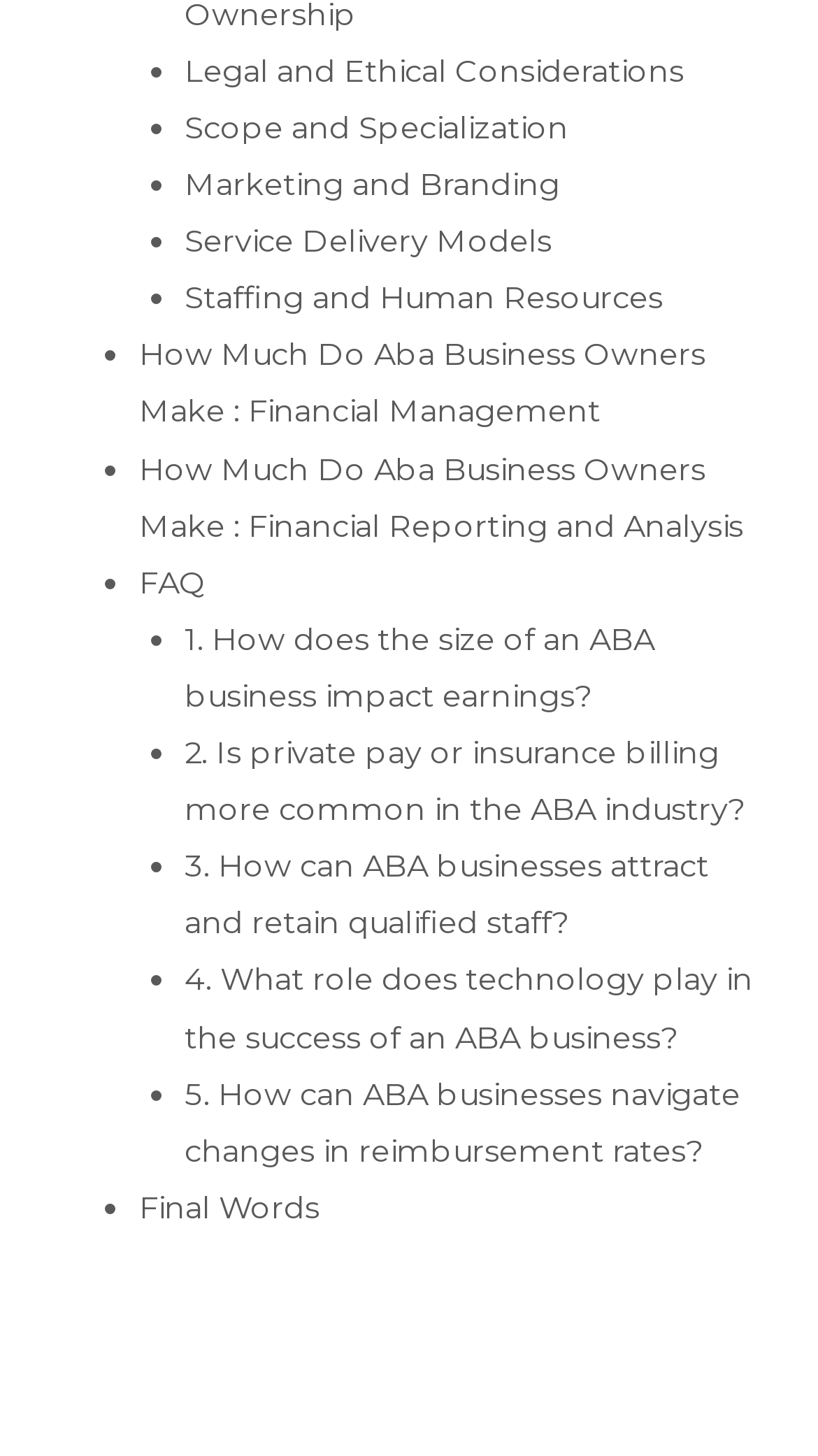Provide the bounding box coordinates for the specified HTML element described in this description: "Final Words". The coordinates should be four float numbers ranging from 0 to 1, in the format [left, top, right, bottom].

[0.17, 0.816, 0.39, 0.842]